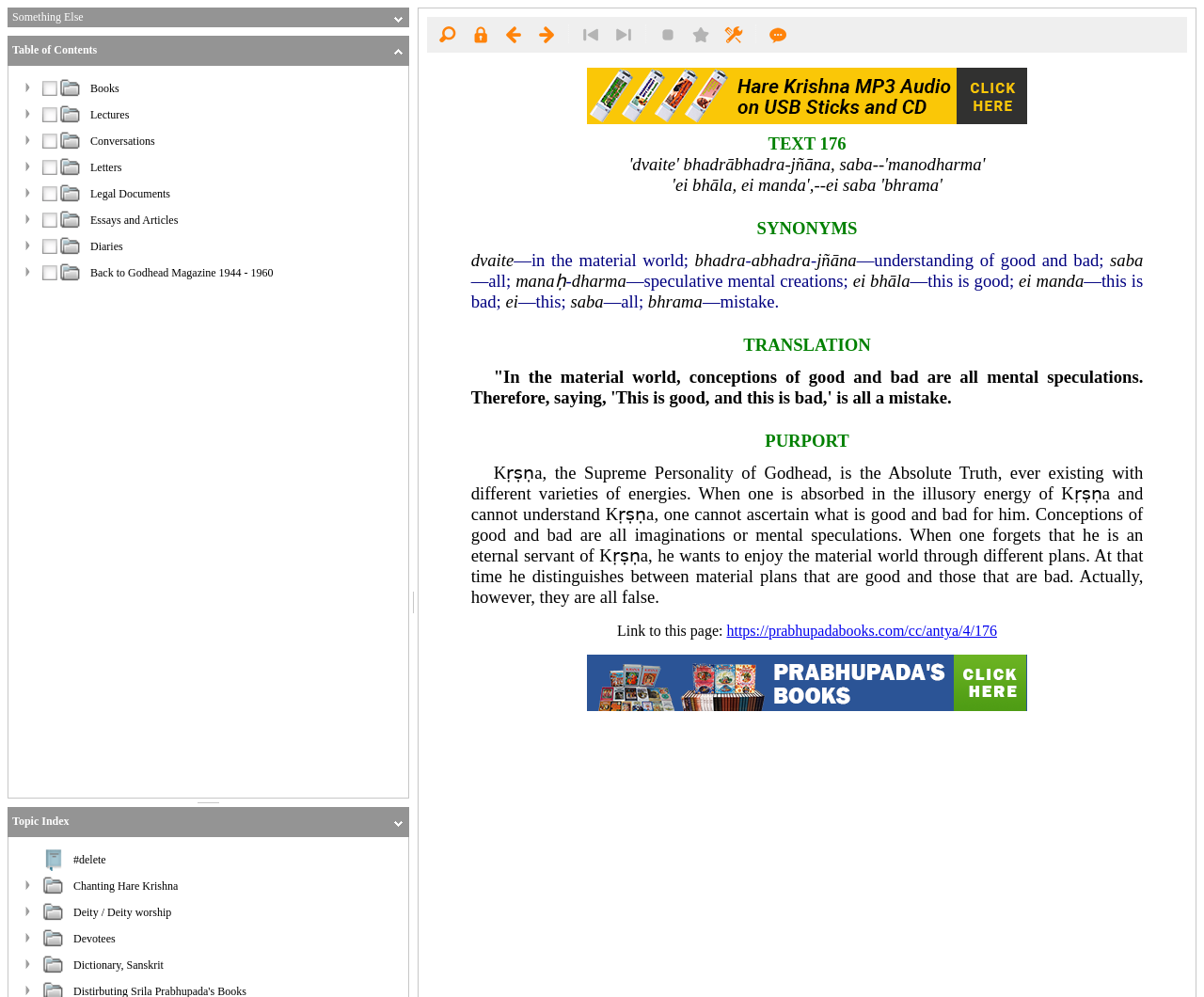Please analyze the image and provide a thorough answer to the question:
How many images are there in the 'Conversations' category?

There are 4 images in the 'Conversations' category which are located in the layout table cells of the 'Conversations' row. Each image is an image element with no text description.